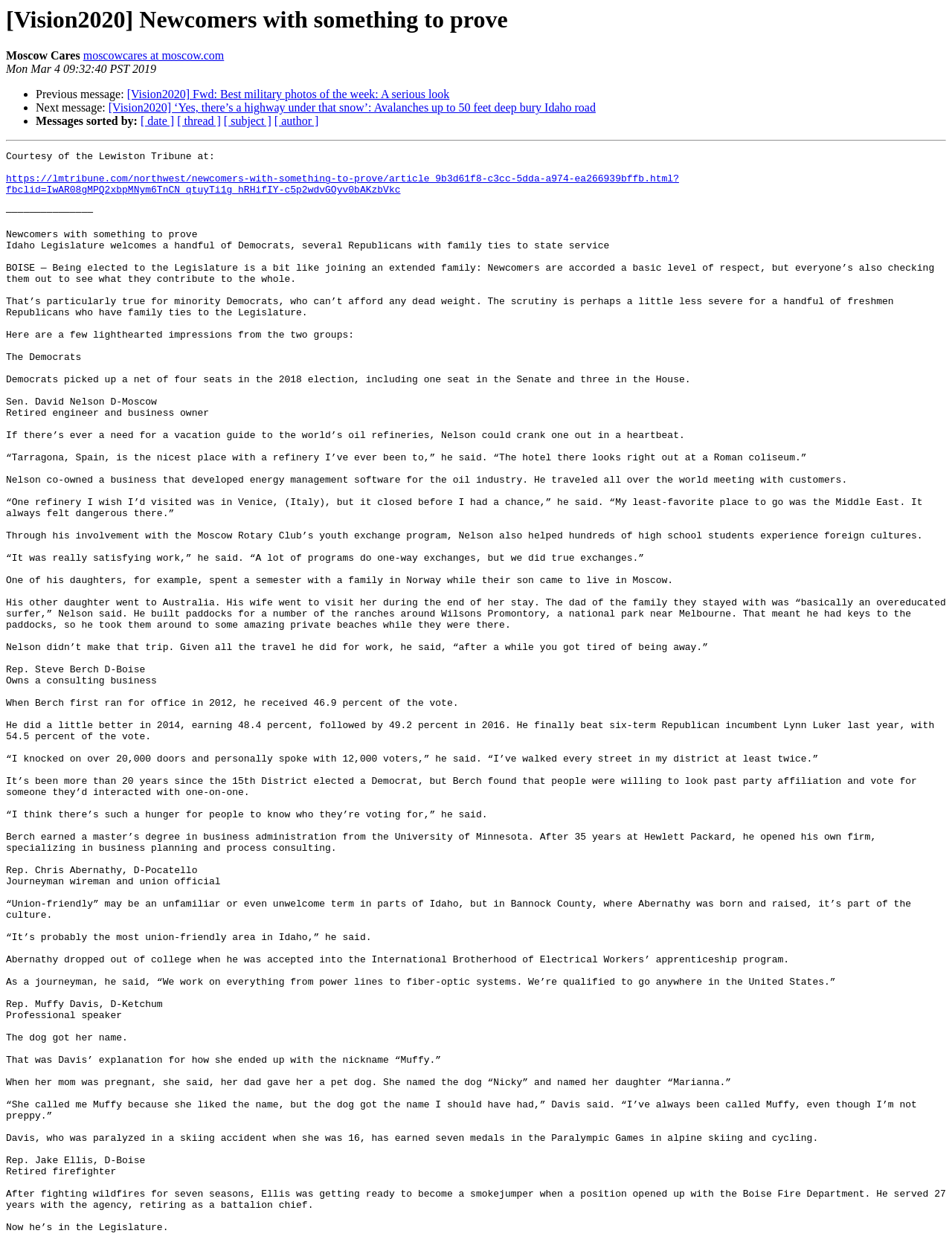Determine the bounding box coordinates of the clickable area required to perform the following instruction: "Sort messages by date". The coordinates should be represented as four float numbers between 0 and 1: [left, top, right, bottom].

[0.148, 0.092, 0.183, 0.102]